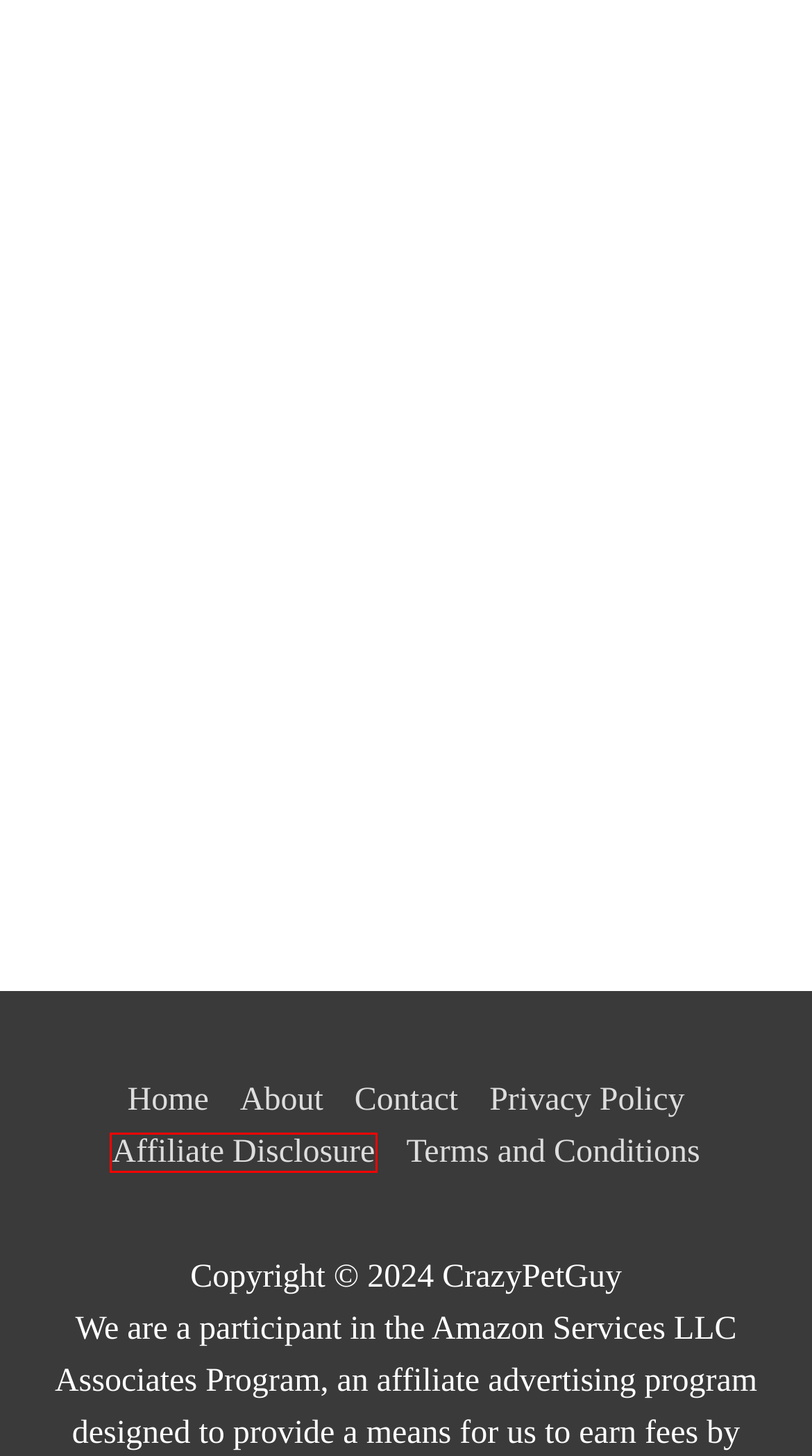Examine the screenshot of a webpage with a red bounding box around an element. Then, select the webpage description that best represents the new page after clicking the highlighted element. Here are the descriptions:
A. Terms and Conditions
B. Dog Breeds Archives - CrazyPetGuy
C. Affiliate Disclosure
D. Yorkshire Terrier vs Yorkie Poo breed comparison & difference
E. About Crazy Pet Guy
F. Contact
G. Privacy Policy
H. When Is It Too Late to Neuter a Dog?

C